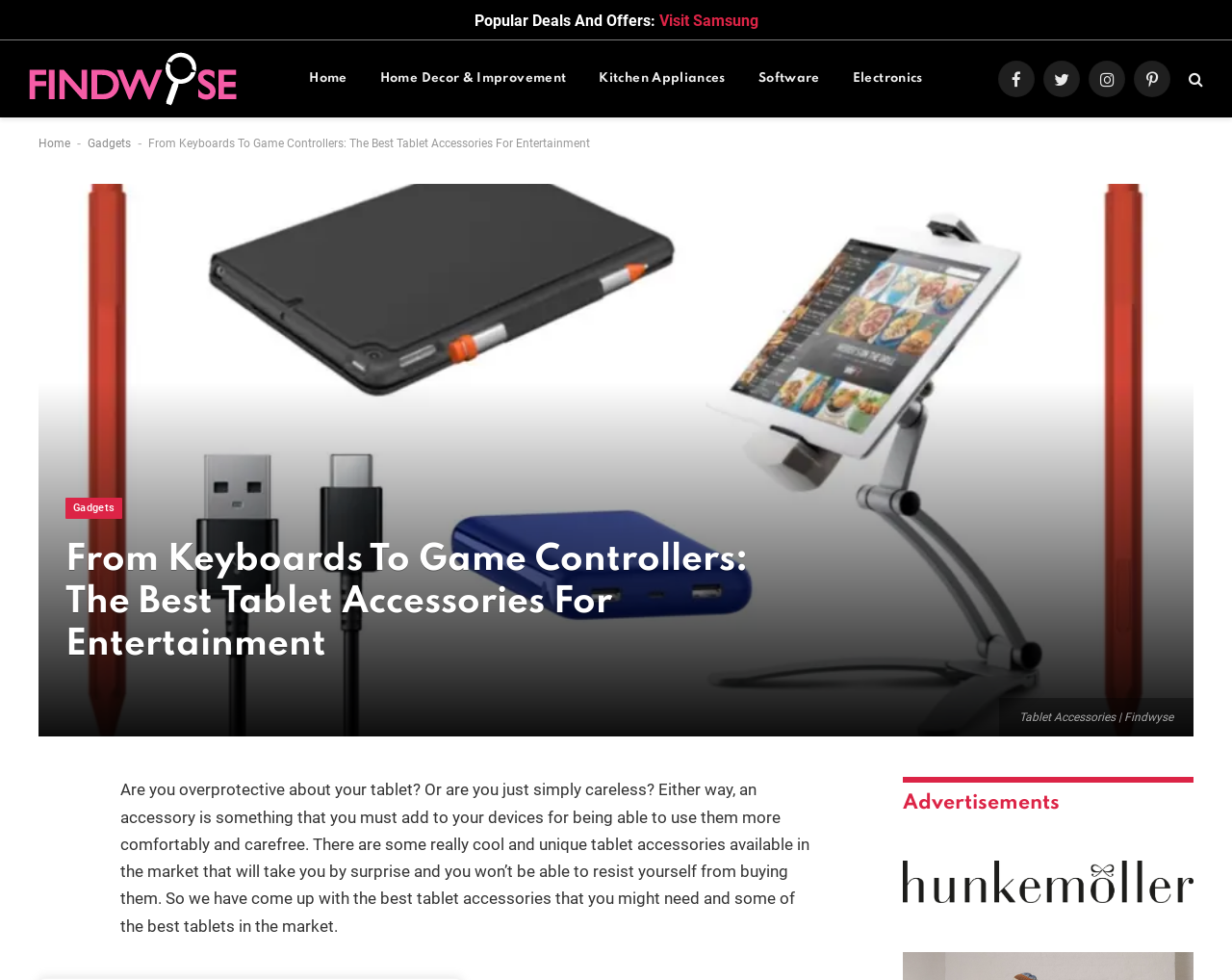Based on the description "Gadgets", find the bounding box of the specified UI element.

[0.053, 0.508, 0.099, 0.529]